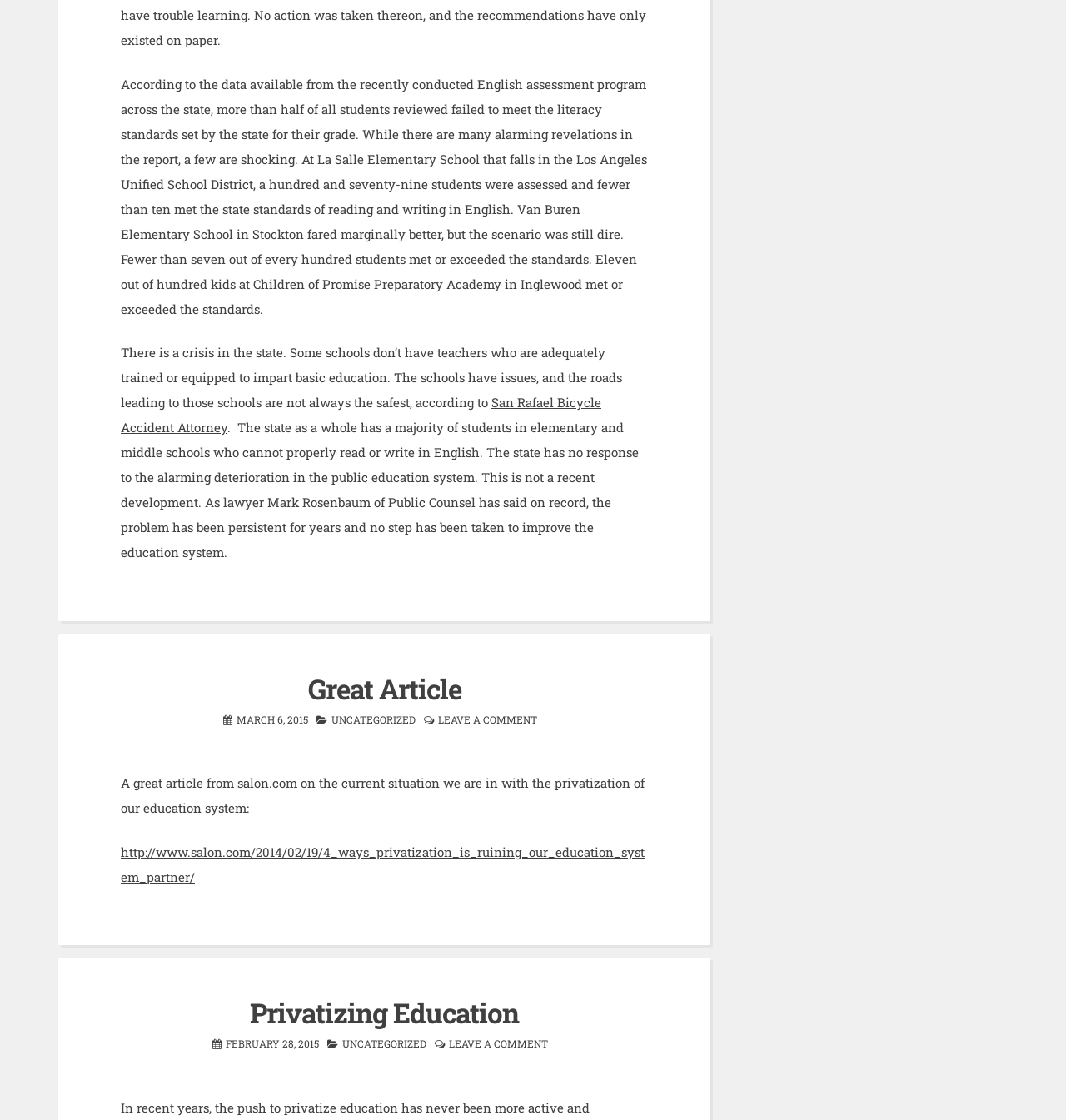Provide a brief response to the question below using one word or phrase:
What is the main topic of the article?

Education crisis